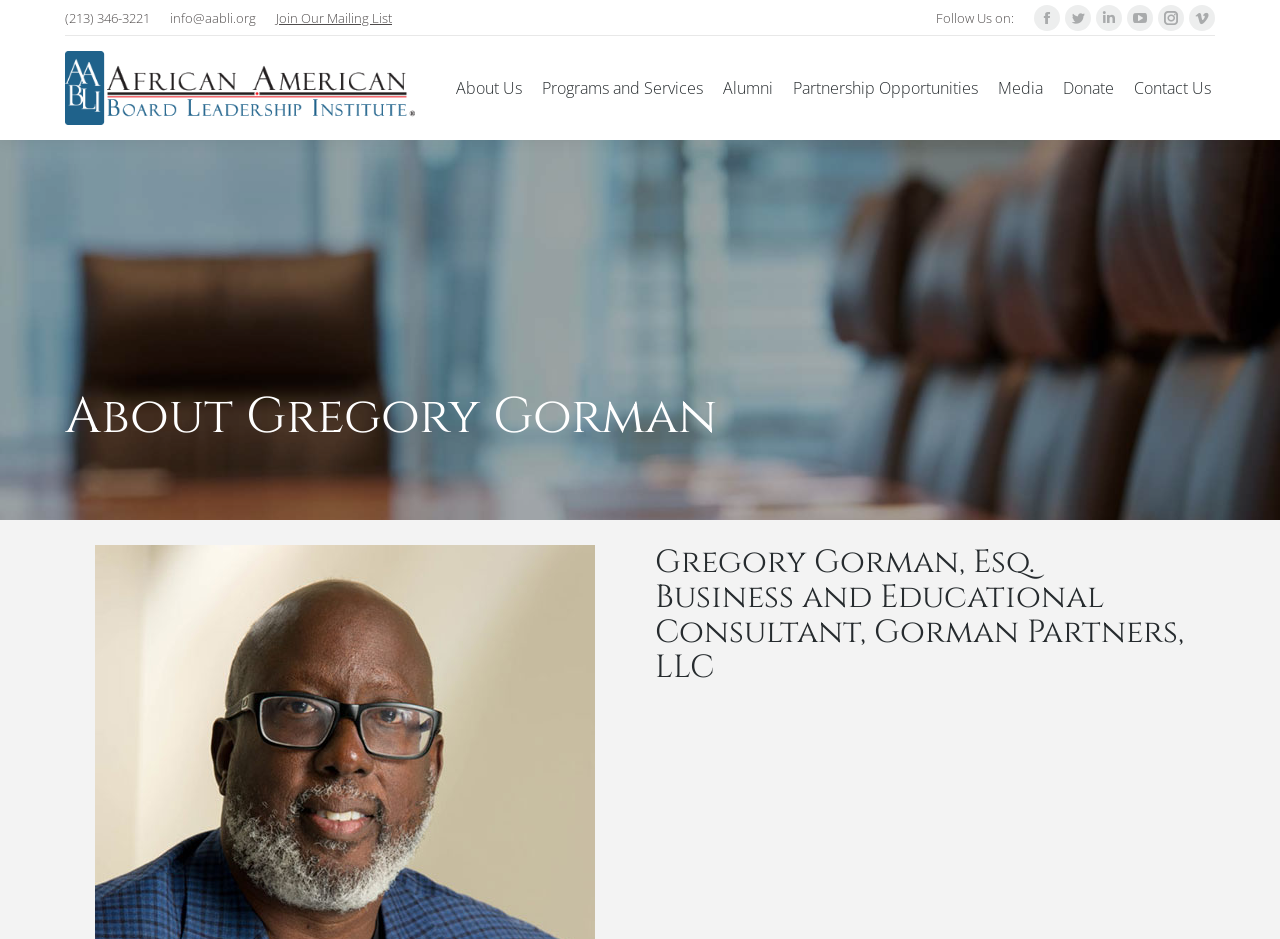What are the main sections of the webpage?
Please provide a full and detailed response to the question.

I found a horizontal menu bar on the webpage with several menu items, including 'About Us', 'Programs and Services', 'Alumni', 'Partnership Opportunities', 'Media', 'Donate', and 'Contact Us'. These are likely the main sections of the webpage.